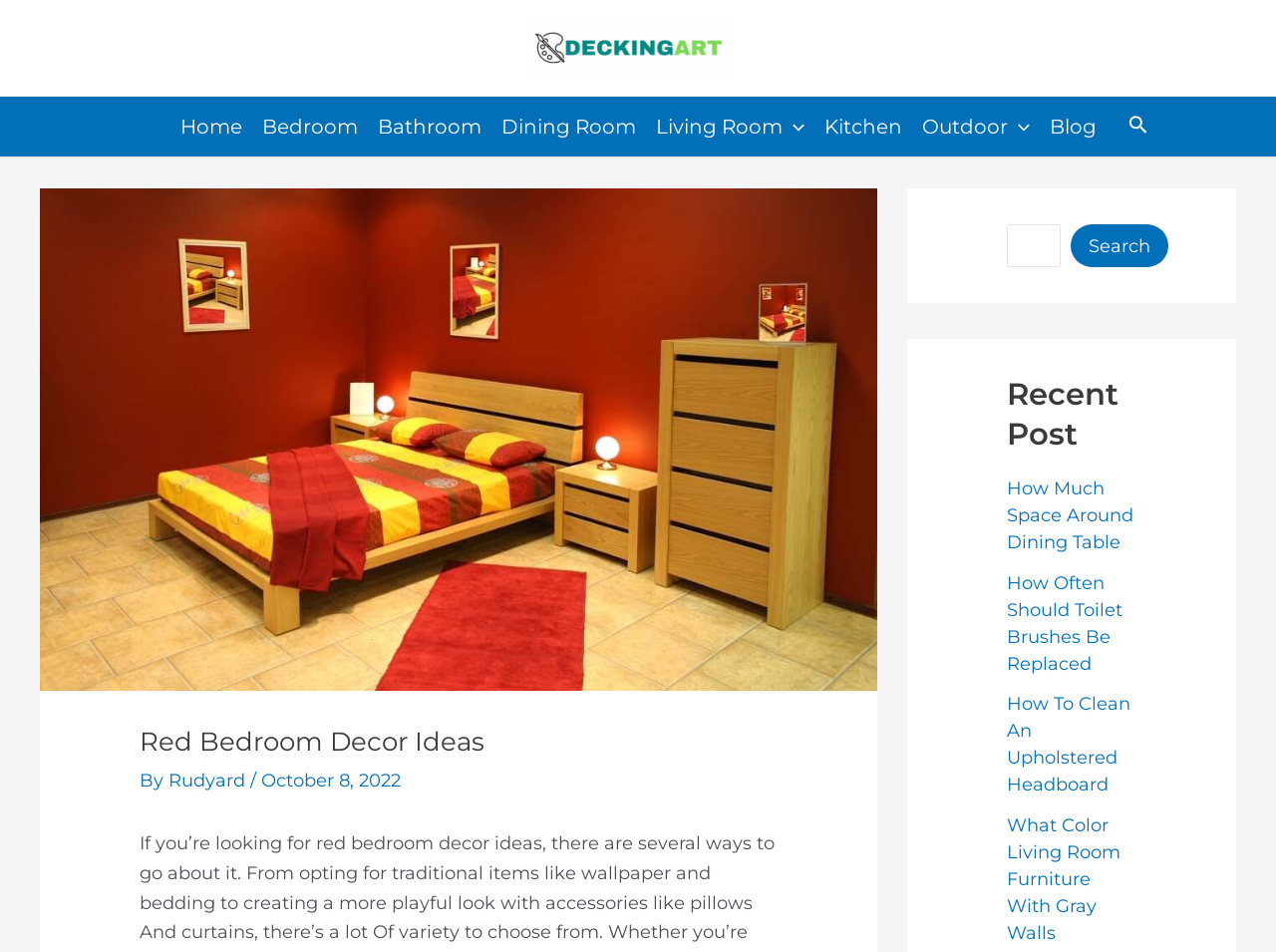Find and indicate the bounding box coordinates of the region you should select to follow the given instruction: "Search for something".

[0.789, 0.236, 0.891, 0.281]